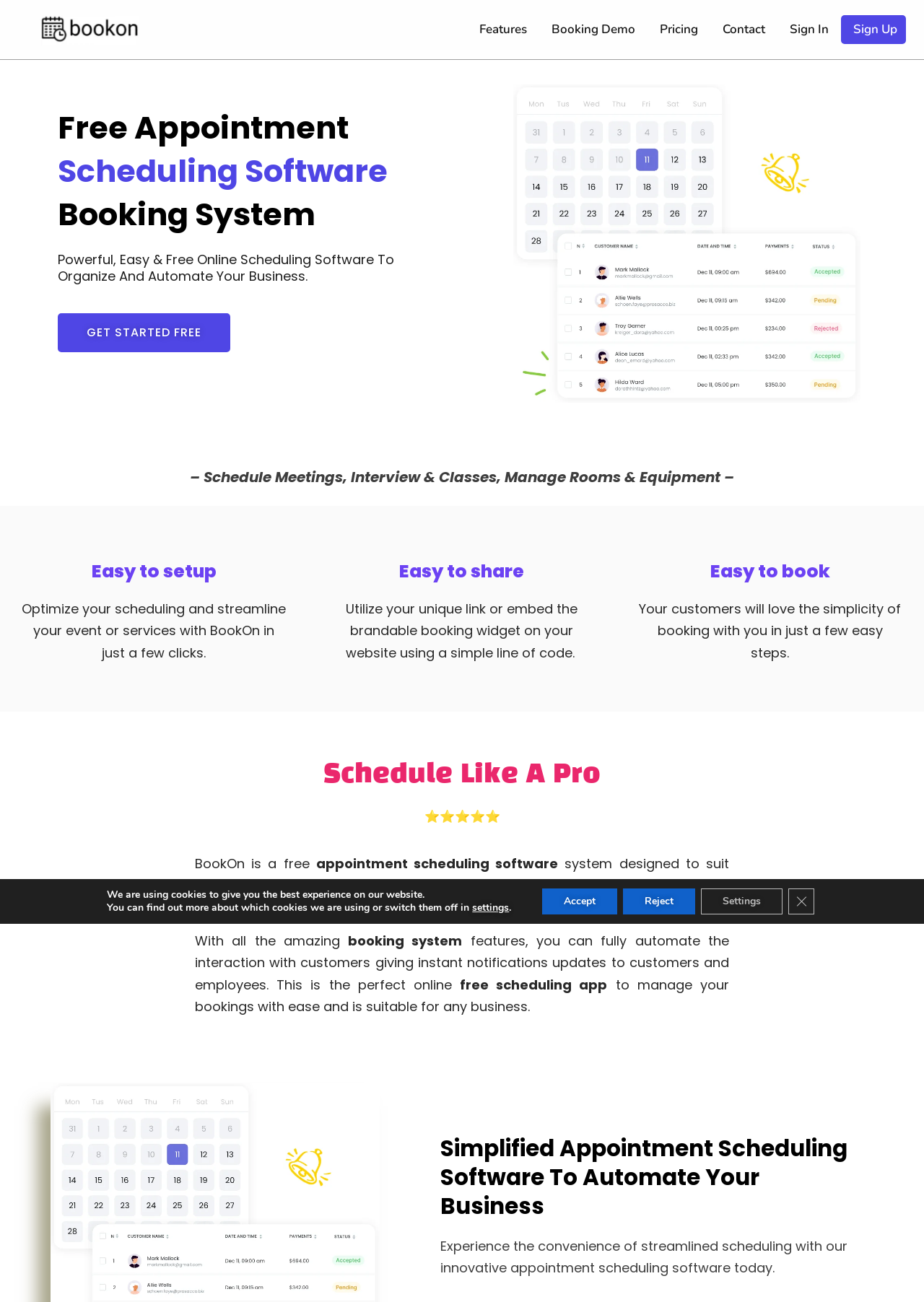Generate a thorough description of the webpage.

The webpage is about BookOn, a free online appointment scheduling software system. At the top left, there is a logo of BookOn, accompanied by a navigation menu with links to features, booking demo, pricing, contact, sign in, and sign up. Below the navigation menu, there is a heading that reads "Free Appointment Scheduling Software Booking System" followed by a subheading that describes the software's capabilities.

On the left side of the page, there is a call-to-action button "GET STARTED FREE" and a heading that says "Powerful, Easy & Free Online Scheduling Software To Organize And Automate Your Business." Below this, there are three sections with headings "Easy to setup", "Easy to share", and "Easy to book", each with a brief description of the software's features.

On the right side of the page, there is an image of a meetings scheduler. Below the image, there are several sections of text that describe the benefits of using BookOn, including its ability to automate the booking process, send instant notifications to customers and employees, and manage bookings with ease.

At the bottom of the page, there is a heading that reads "Simplified Appointment Scheduling Software To Automate Your Business" followed by a brief description of the software's capabilities. There is also a GDPR cookie banner at the bottom of the page with buttons to accept, reject, or customize cookie settings.